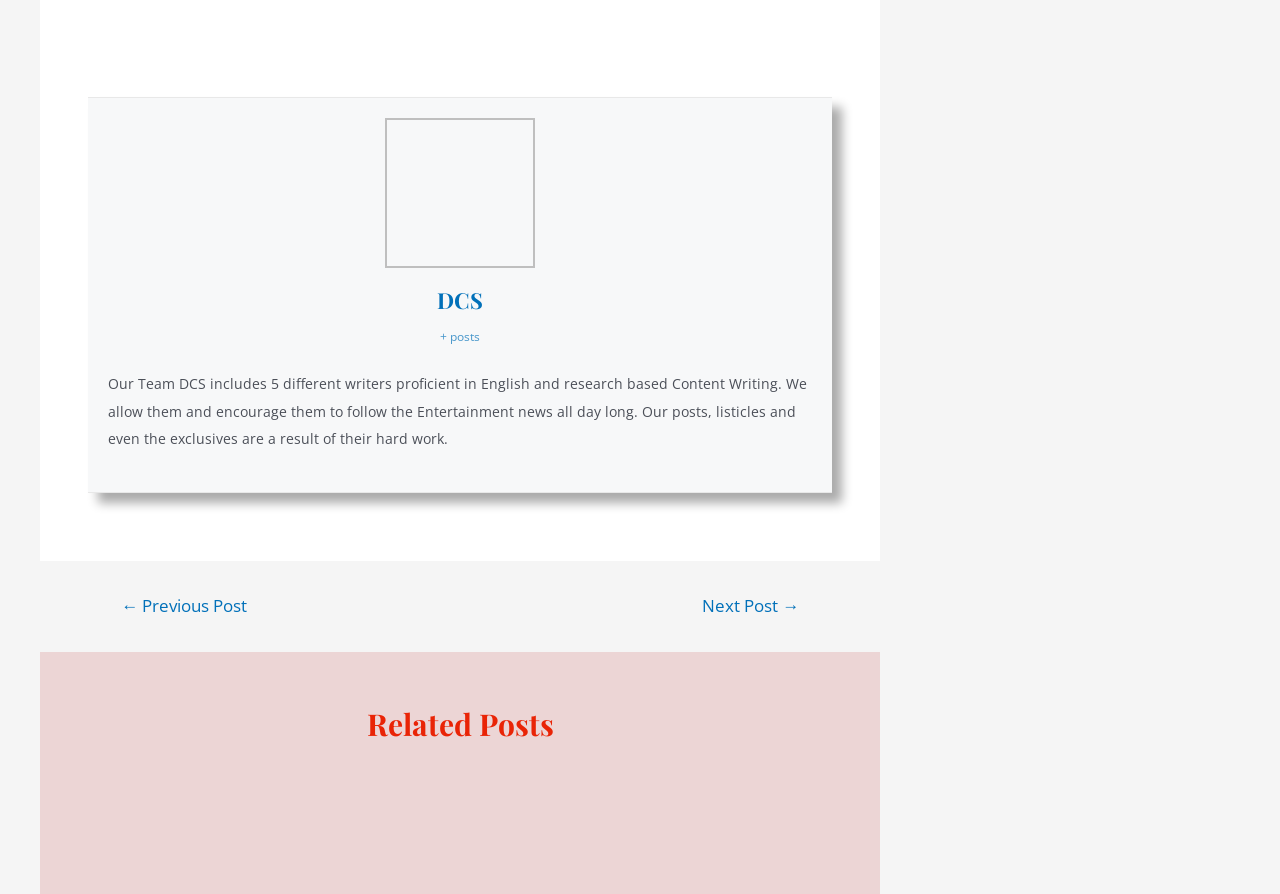Please analyze the image and give a detailed answer to the question:
How many links are there in the 'Related Posts' section?

There is one link in the 'Related Posts' section, which is represented by the link element with no text.